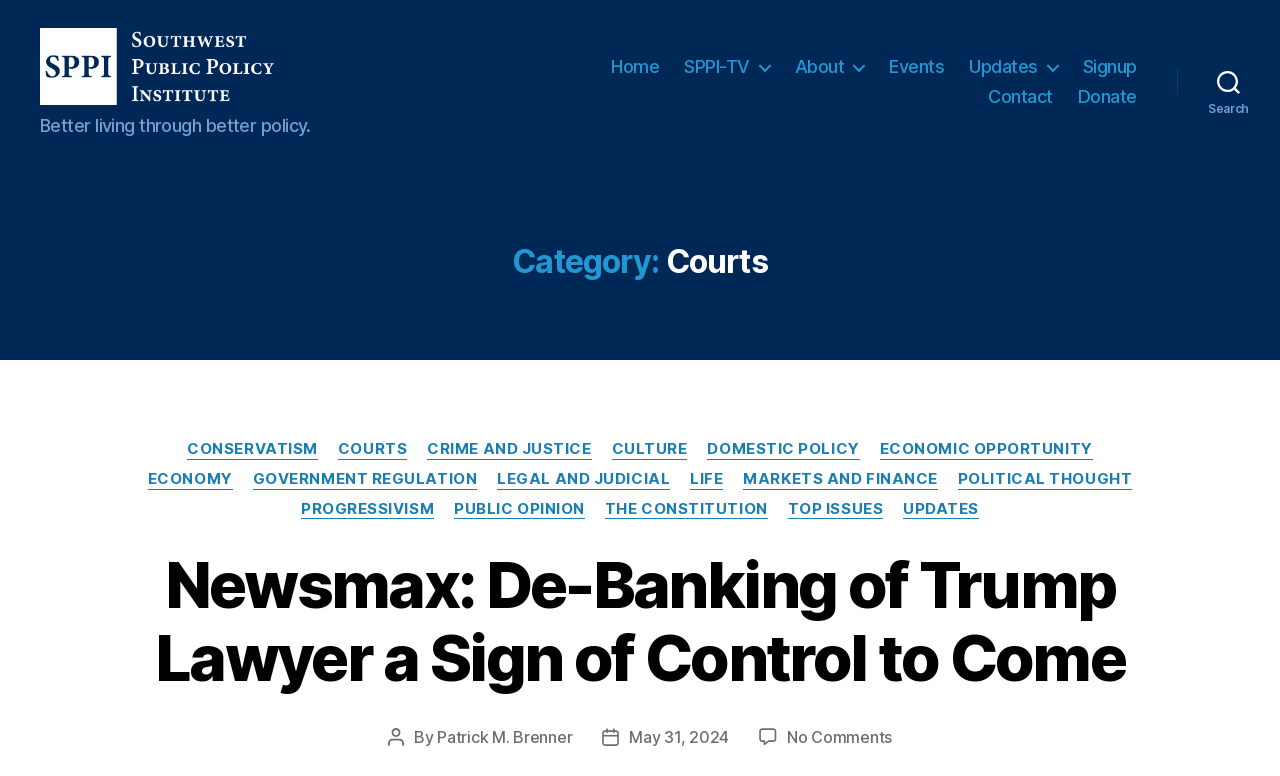How many categories are listed on the webpage?
Based on the image, answer the question in a detailed manner.

The categories are listed below the heading 'Categories'. There are 15 links listed, each representing a different category, including CONSERVATISM, COURTS, CRIME AND JUSTICE, and so on.